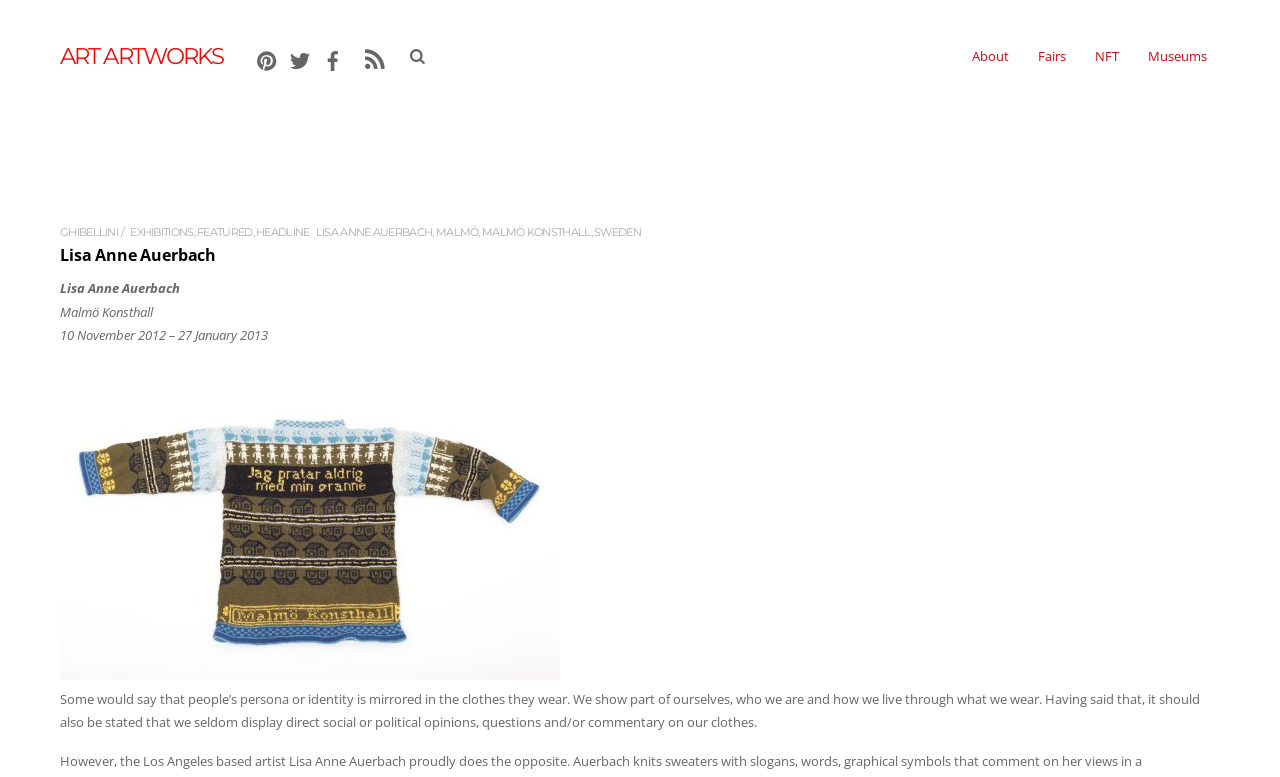Specify the bounding box coordinates of the element's region that should be clicked to achieve the following instruction: "Learn more about Lisa Anne Auerbach". The bounding box coordinates consist of four float numbers between 0 and 1, in the format [left, top, right, bottom].

[0.047, 0.314, 0.169, 0.342]